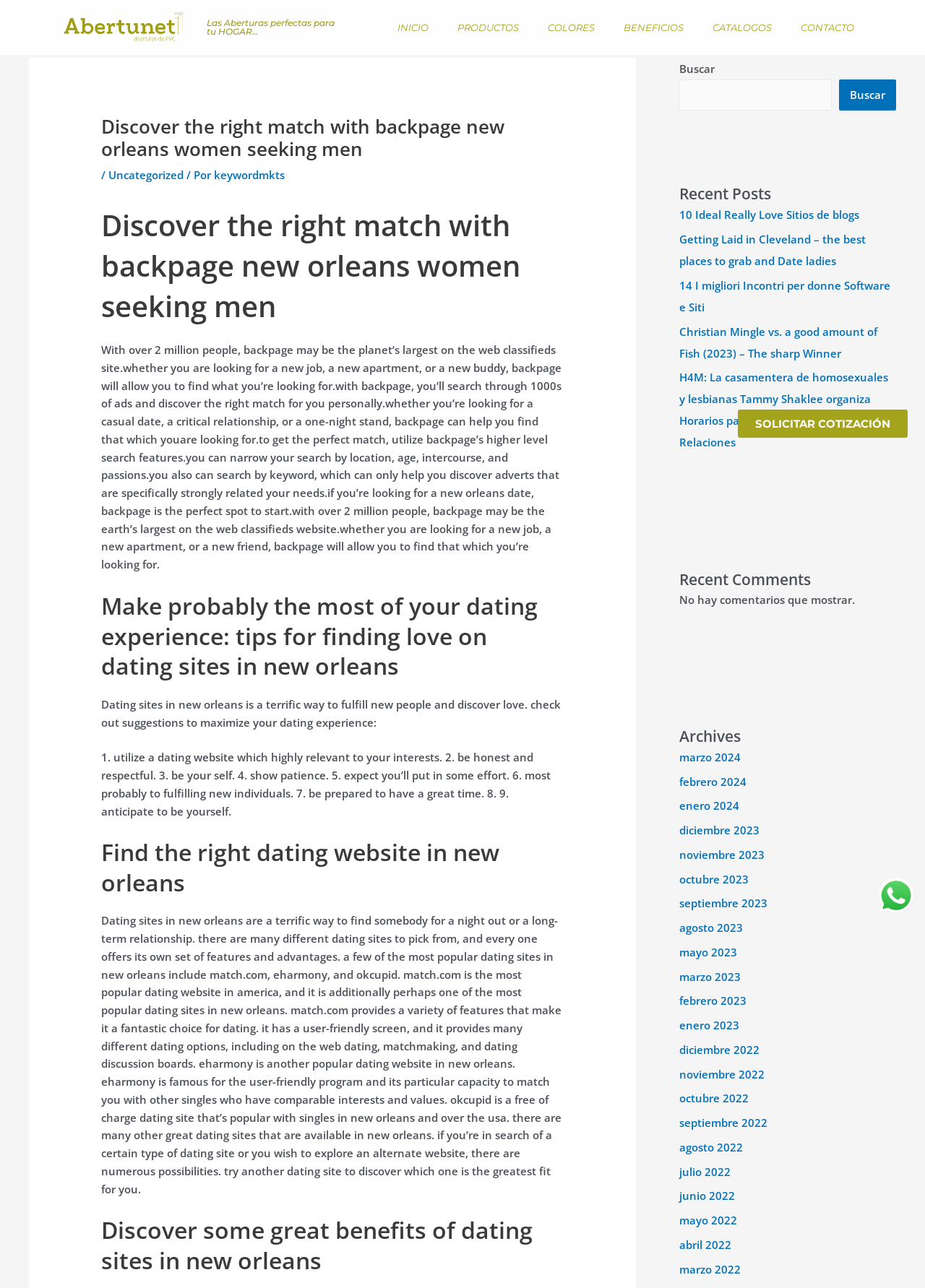Analyze the image and answer the question with as much detail as possible: 
What are some popular dating sites in new orleans?

The webpage mentions that match.com, eharmony, and okcupid are some of the most popular dating sites in new orleans, each offering its own set of features and advantages. Match.com is the most popular dating website in the USA, eharmony is known for its user-friendly program and ability to match users with similar interests and values, and okcupid is a free dating site popular with singles in new orleans and across the USA.